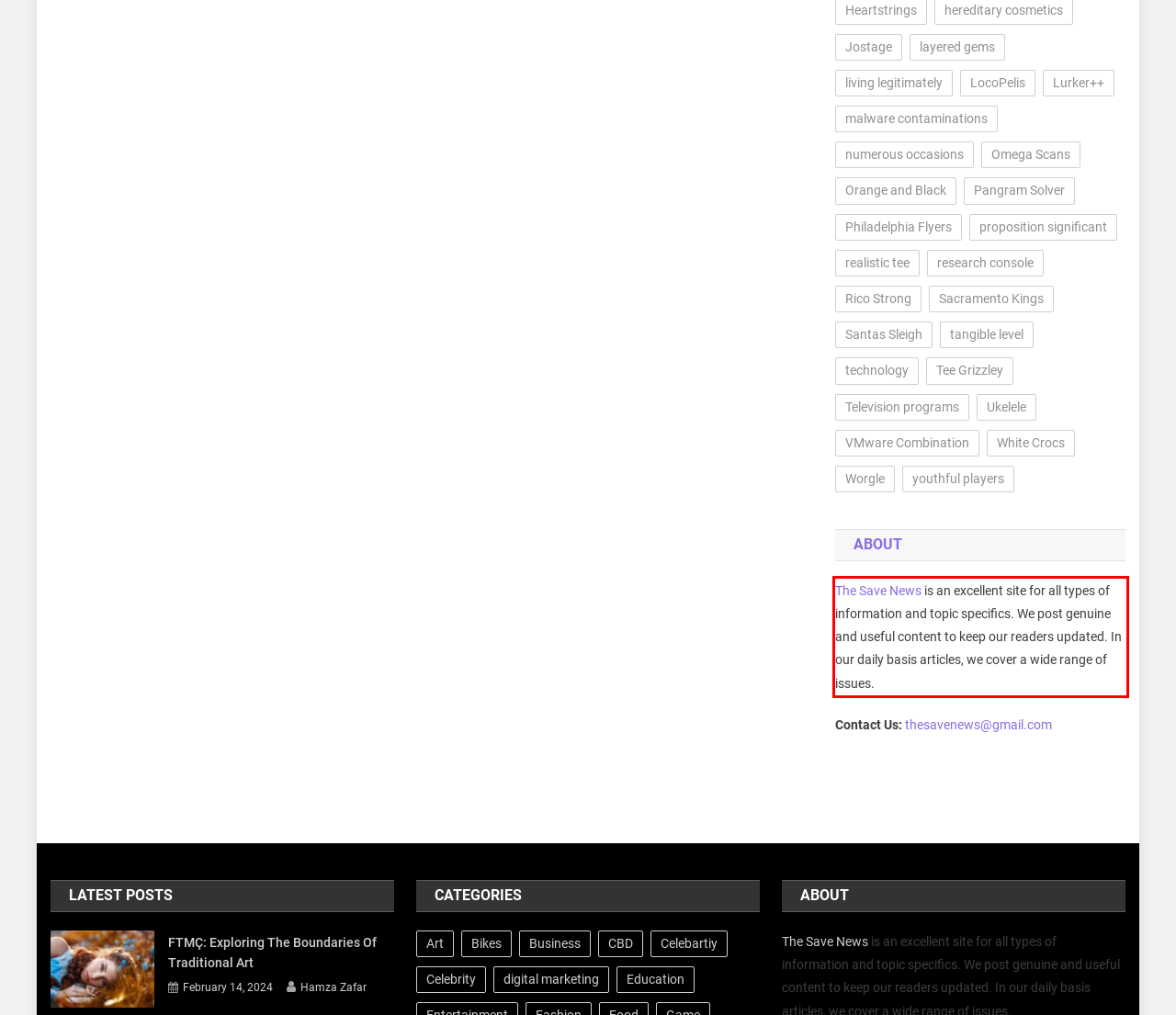There is a UI element on the webpage screenshot marked by a red bounding box. Extract and generate the text content from within this red box.

The Save News is an excellent site for all types of information and topic specifics. We post genuine and useful content to keep our readers updated. In our daily basis articles, we cover a wide range of issues.